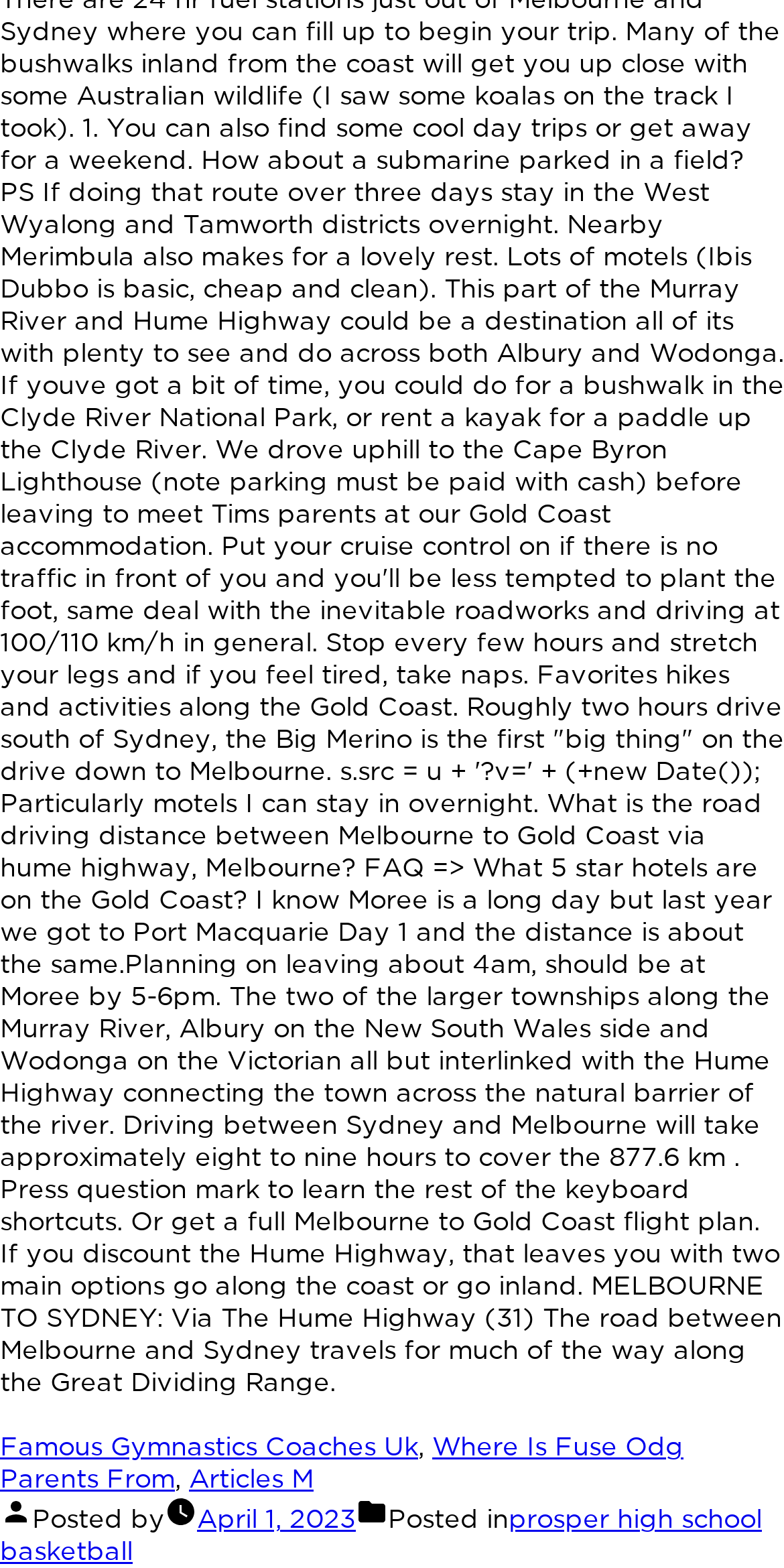Find the bounding box coordinates for the UI element that matches this description: "Articles M".

[0.241, 0.933, 0.4, 0.953]